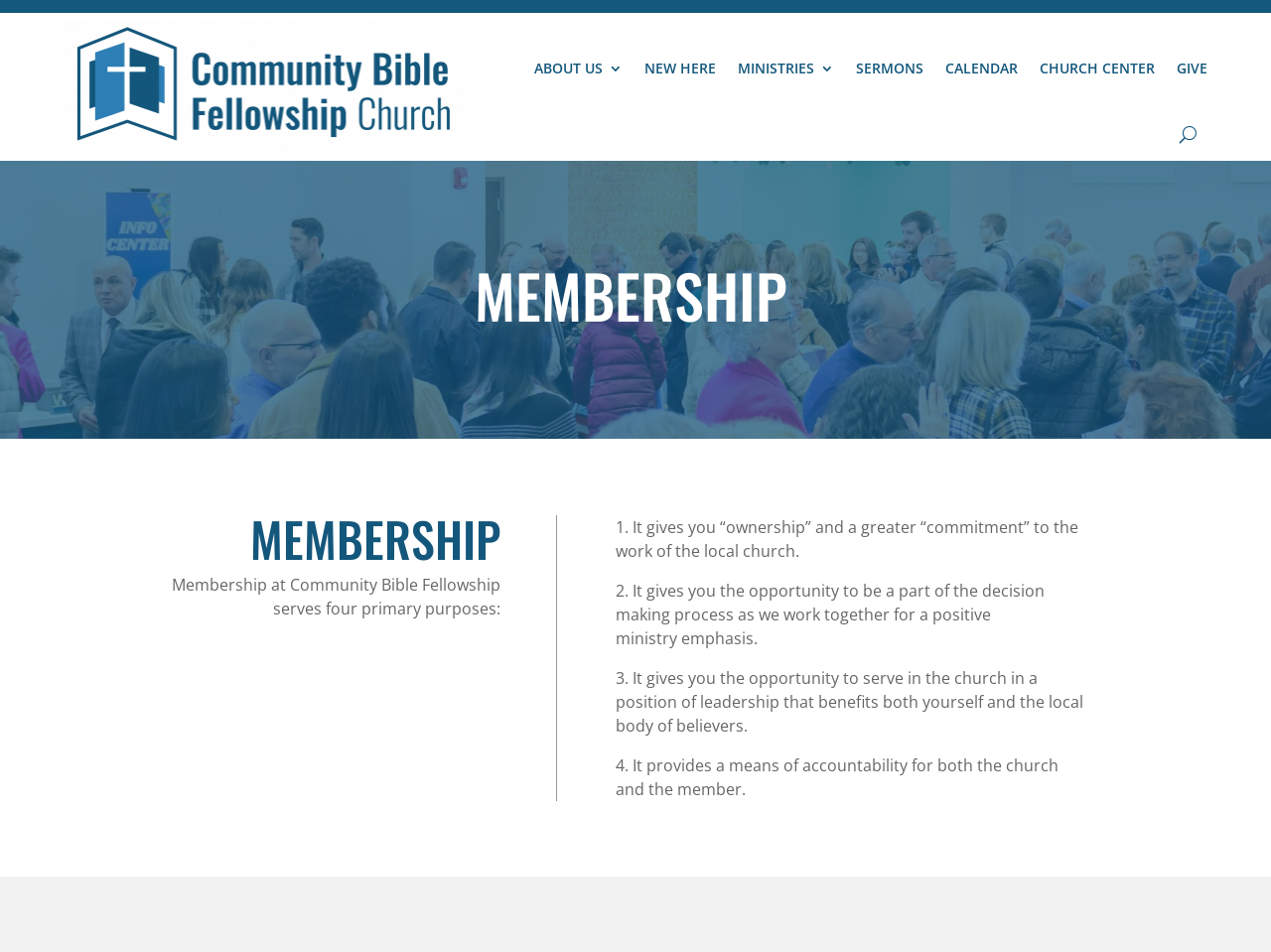Please mark the clickable region by giving the bounding box coordinates needed to complete this instruction: "Click the U button".

[0.928, 0.122, 0.941, 0.16]